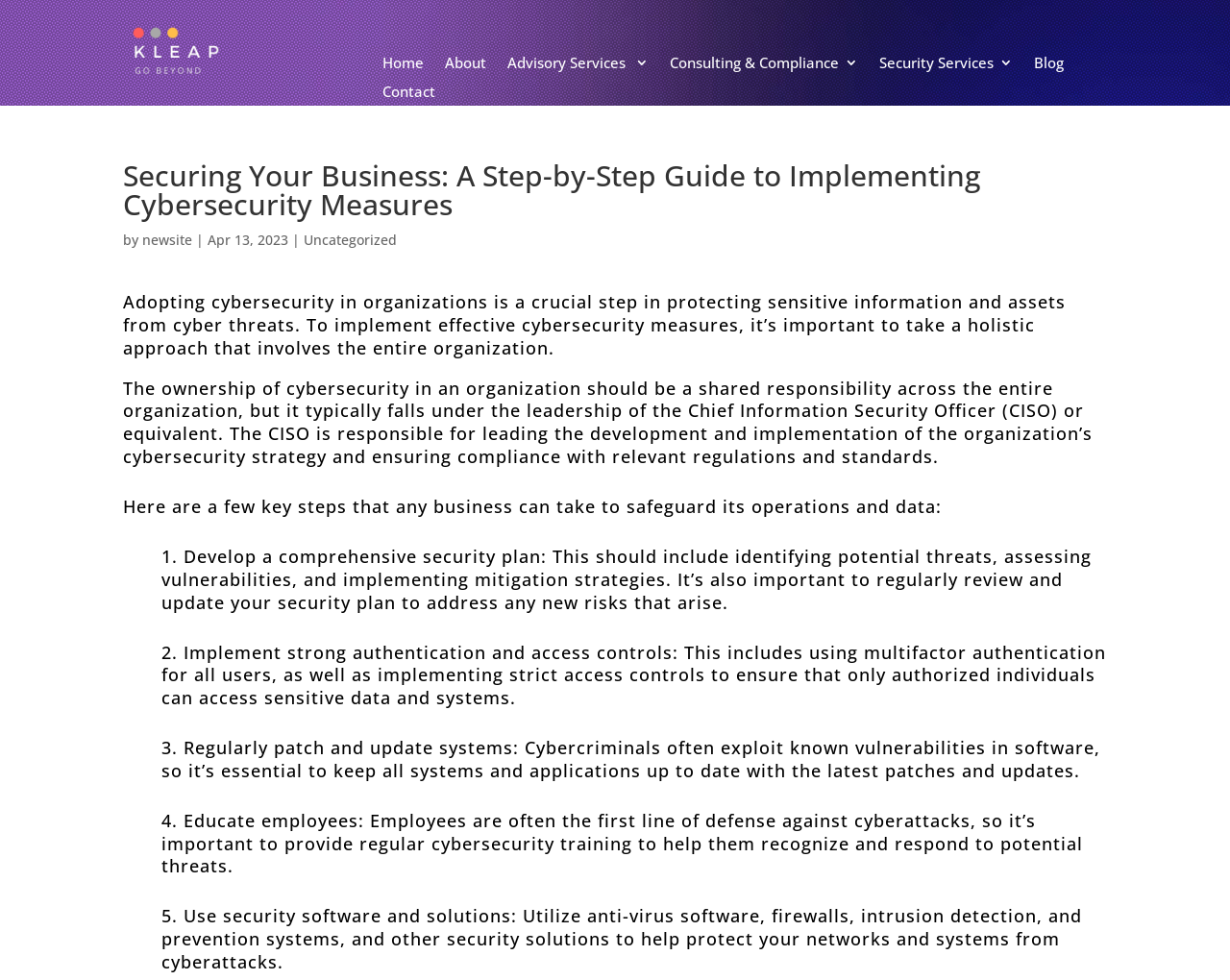Point out the bounding box coordinates of the section to click in order to follow this instruction: "Click the Contact link".

[0.311, 0.086, 0.354, 0.108]